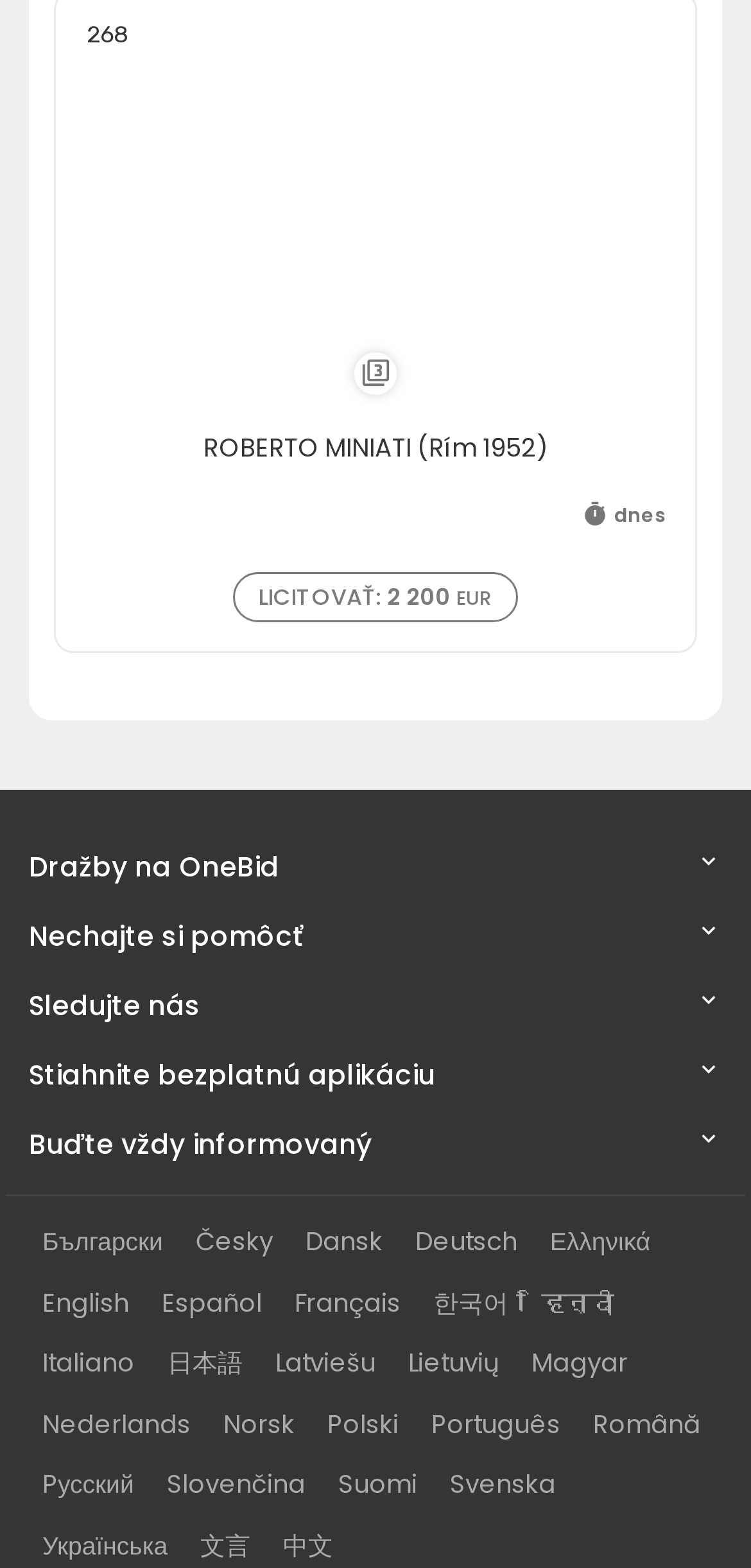Examine the image and give a thorough answer to the following question:
What is the minimum bid amount?

The text 'LICITOVAŤ: 2 200 EUR' is mentioned in a link element, which suggests that it is a call to action to bid, and the amount '2 200 EUR' is the minimum bid amount.